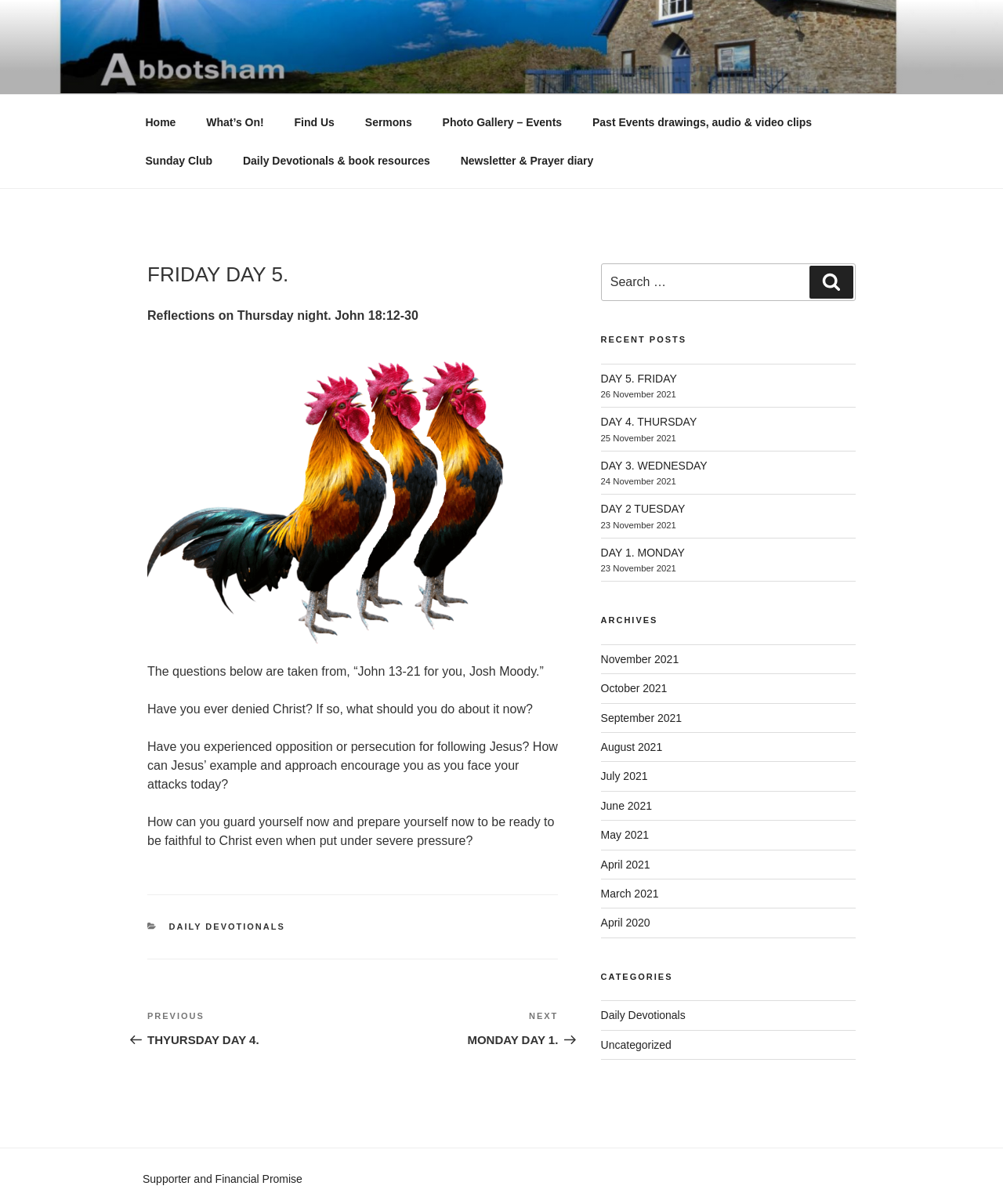Could you indicate the bounding box coordinates of the region to click in order to complete this instruction: "Click on the 'Home' link".

[0.131, 0.086, 0.189, 0.118]